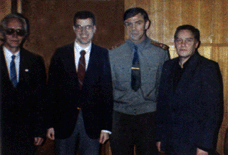Give a short answer using one word or phrase for the question:
What is Dr. David R. Leffler's position in the image?

Center